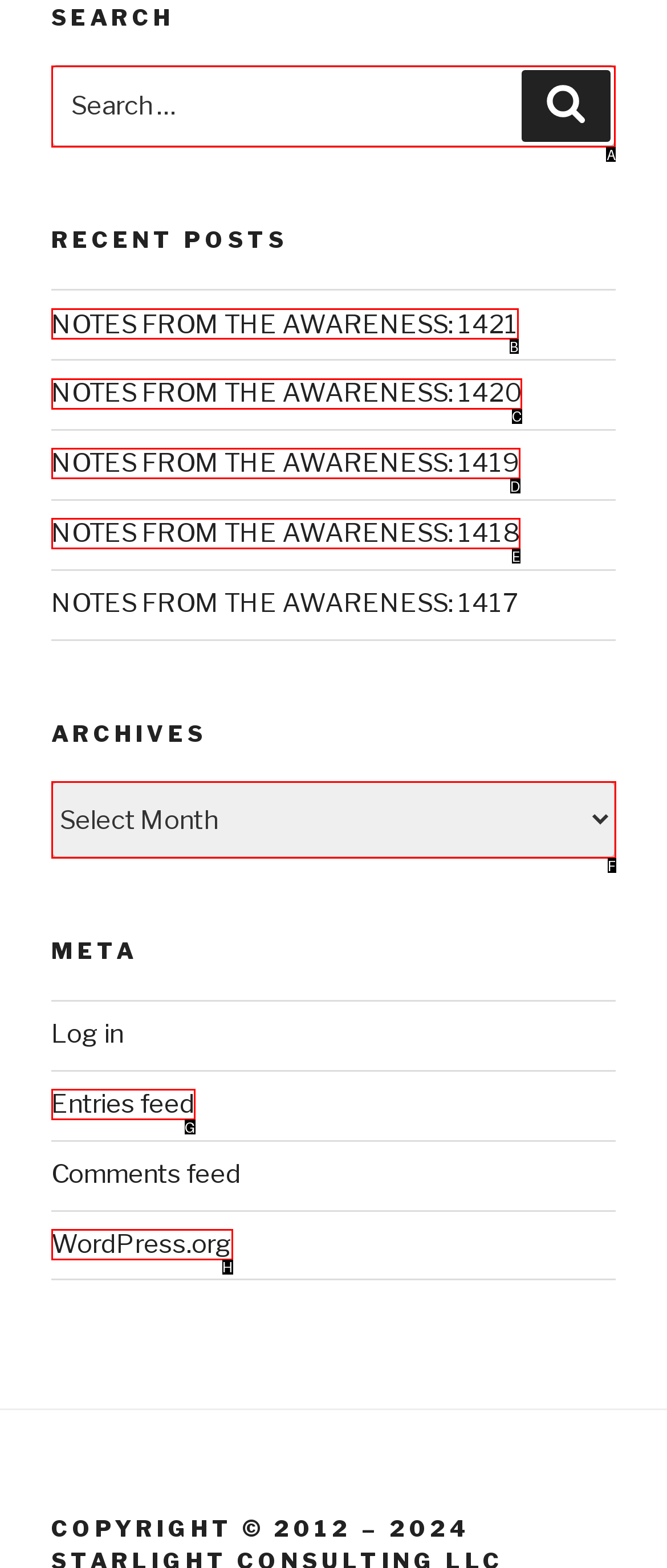Identify the appropriate choice to fulfill this task: Search for something
Respond with the letter corresponding to the correct option.

A